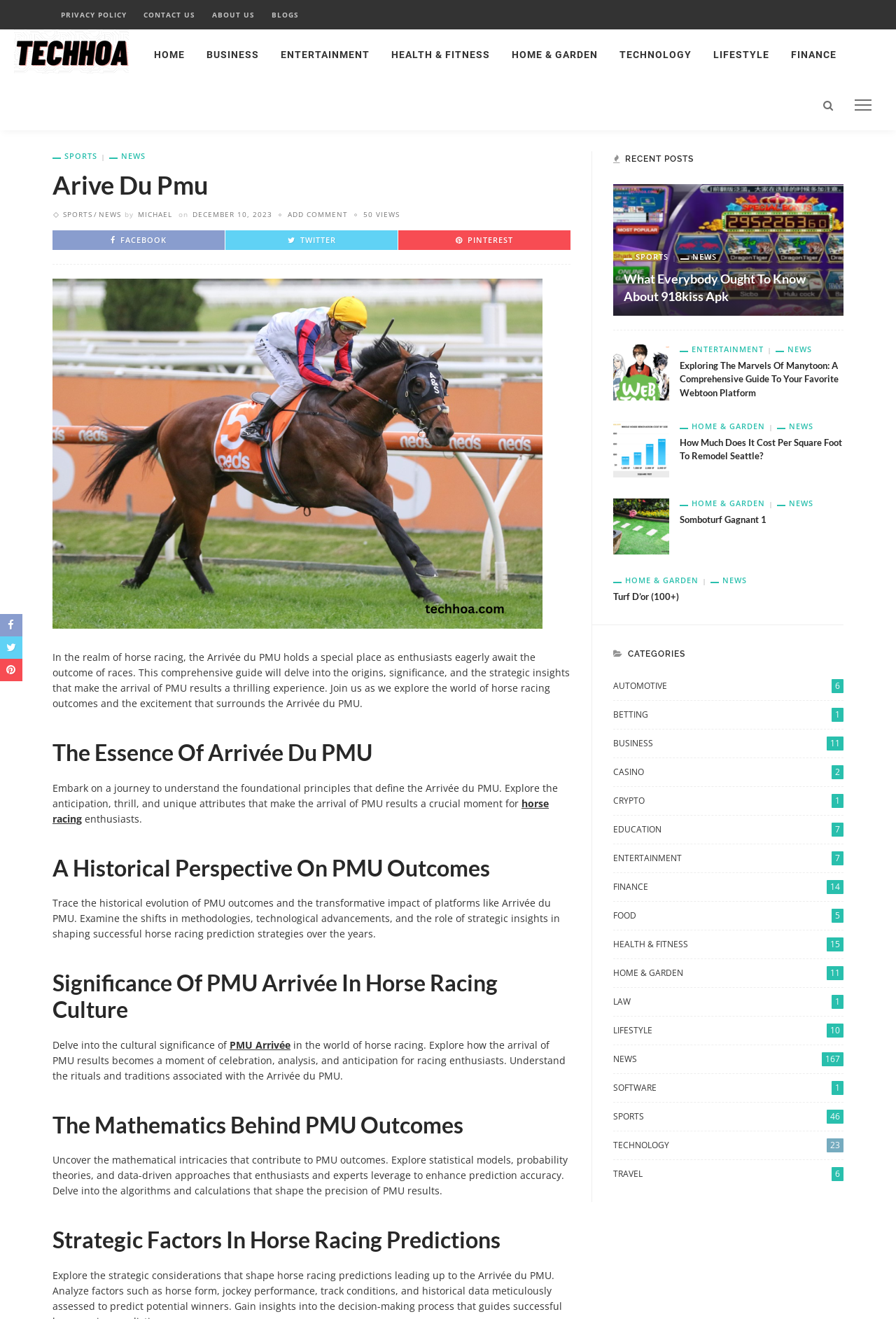Give a detailed account of the webpage, highlighting key information.

The webpage is about Arrivée du PMU, a platform focused on horse racing predictions. At the top, there are several links to other pages, including "PRIVACY POLICY", "CONTACT US", "ABOUT US", "BLOGS", and a logo of "Techhoa". Below these links, there is a navigation menu with links to different categories, such as "HOME", "BUSINESS", "ENTERTAINMENT", "HEALTH & FITNESS", and more.

The main content of the page is divided into several sections. The first section has a heading "Arive Du Pmu" and a brief introduction to the platform. Below this, there is a section with a heading "The Essence Of Arrivée Du PMU" that provides more information about the platform and its significance in the world of horse racing.

The next section has a heading "A Historical Perspective On PMU Outcomes" and discusses the historical evolution of PMU outcomes and their impact on horse racing prediction strategies. This is followed by a section with a heading "Significance Of PMU Arrivée In Horse Racing Culture" that explores the cultural significance of PMU Arrivée in the world of horse racing.

The subsequent sections have headings "The Mathematics Behind PMU Outcomes" and "Strategic Factors In Horse Racing Predictions", which delve into the mathematical and strategic aspects of PMU outcomes and horse racing predictions.

On the right side of the page, there is a section with a heading "RECENT POSTS" that lists several recent articles, each with a link, an image, and a brief description. These articles appear to be from various categories, including sports, entertainment, and home & garden.

Throughout the page, there are several social media links and icons, including Facebook, Twitter, and Pinterest.